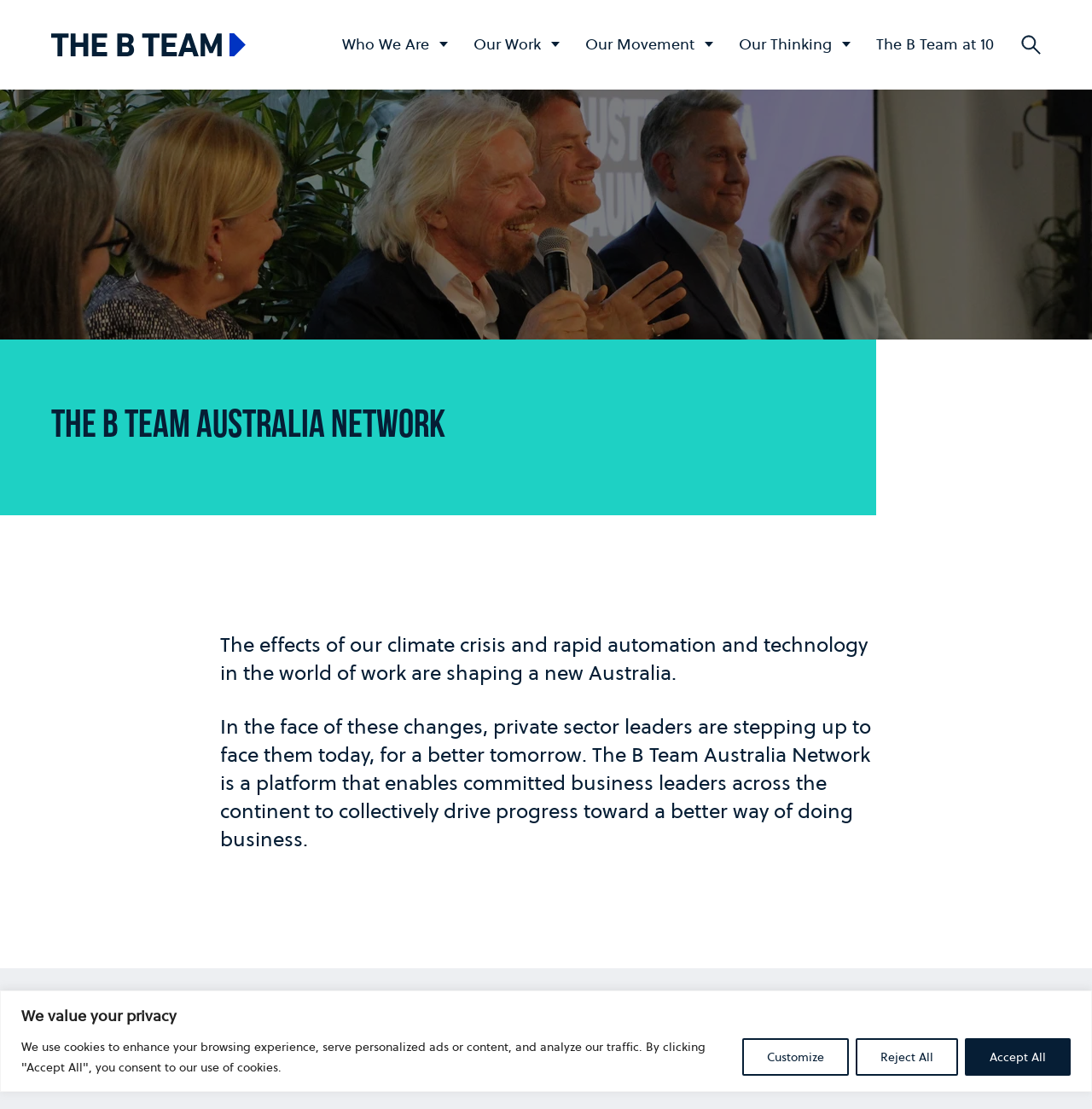Determine the bounding box for the described HTML element: "Write For Us". Ensure the coordinates are four float numbers between 0 and 1 in the format [left, top, right, bottom].

None